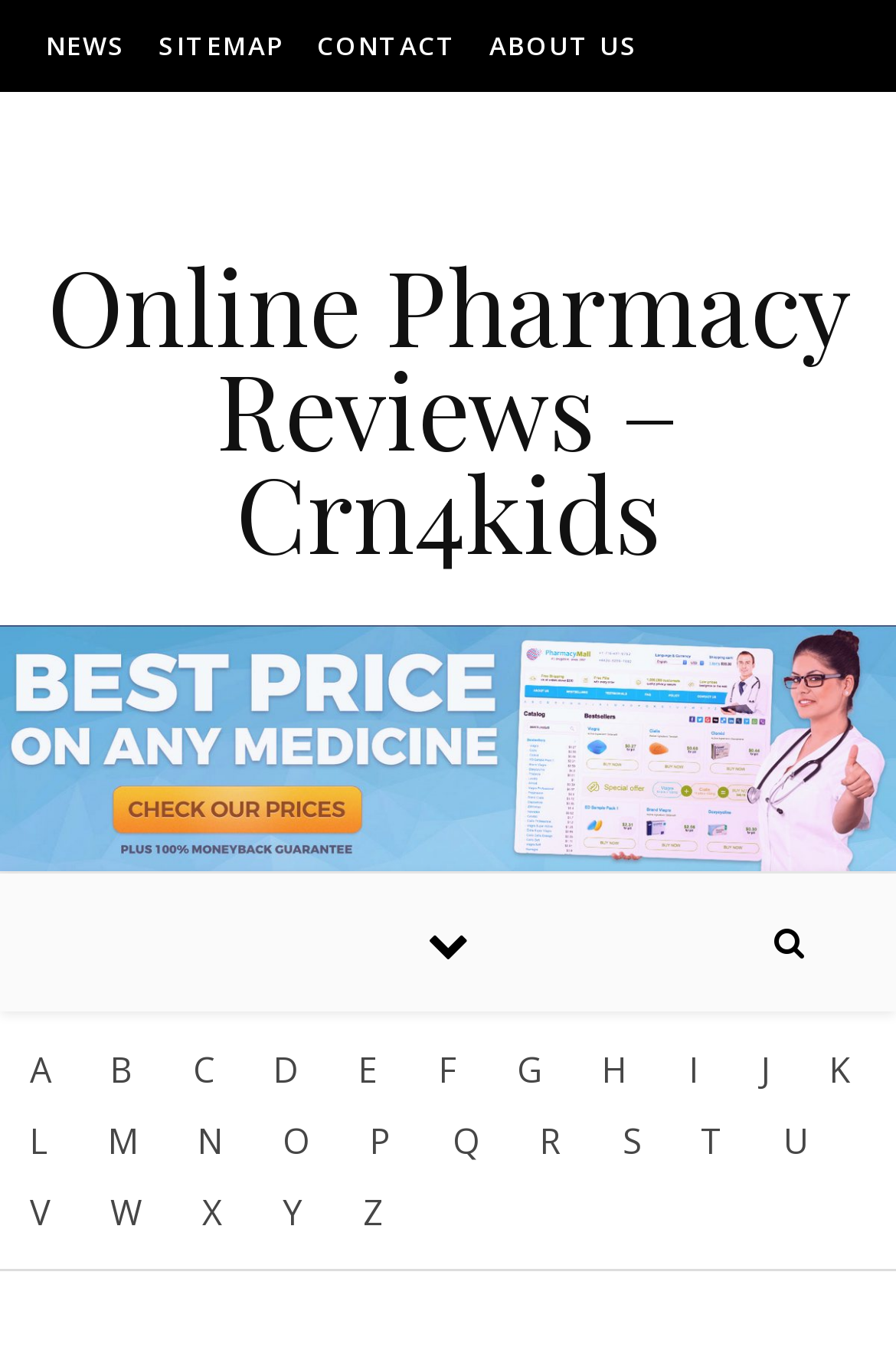How many columns are in the layout table?
Based on the screenshot, provide a one-word or short-phrase response.

1